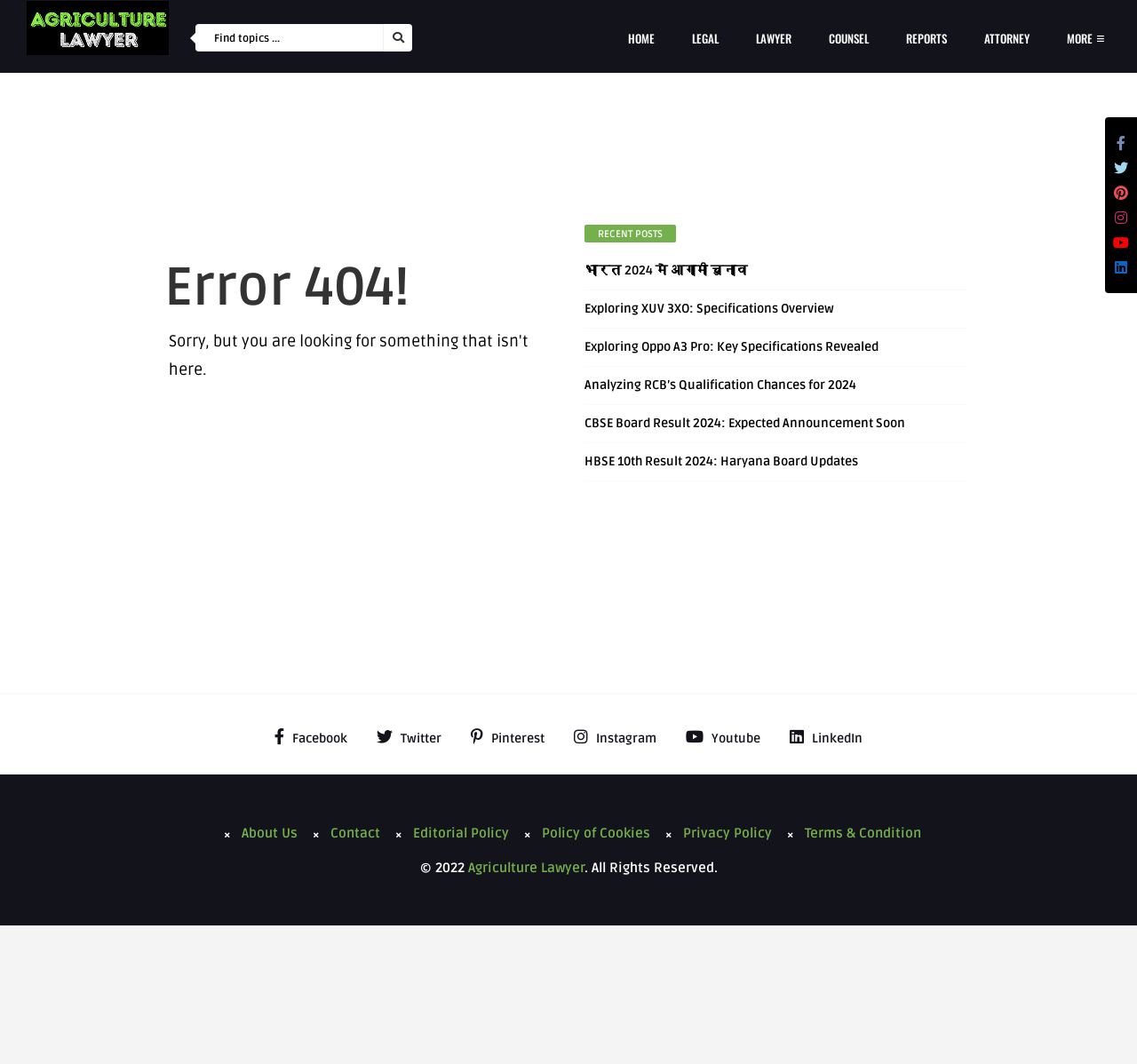Give the bounding box coordinates for this UI element: "Youtube". The coordinates should be four float numbers between 0 and 1, arranged as [left, top, right, bottom].

[0.595, 0.679, 0.677, 0.706]